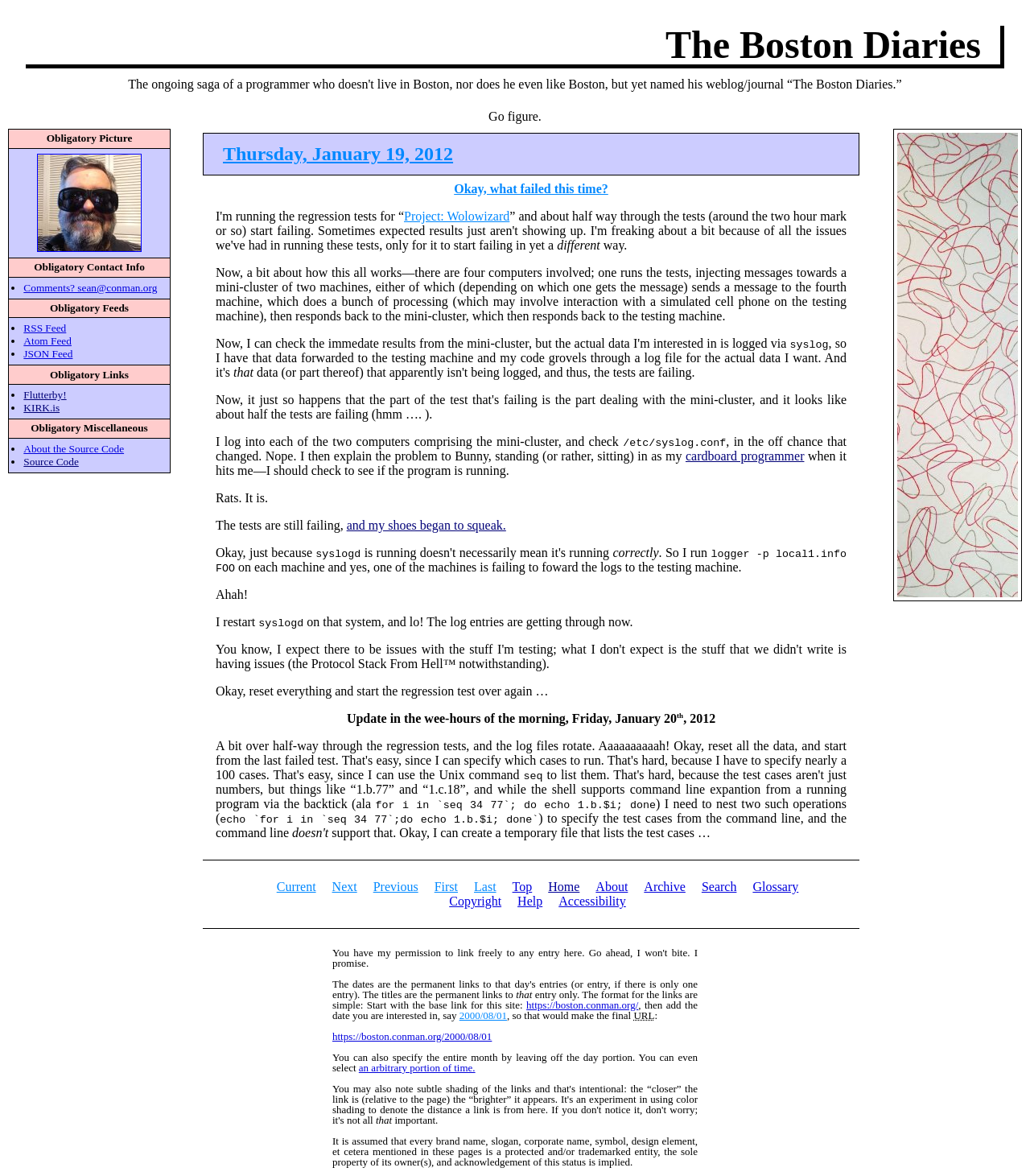Find the bounding box coordinates for the area that must be clicked to perform this action: "Click the 'Project: Wolowizard' link".

[0.392, 0.178, 0.495, 0.19]